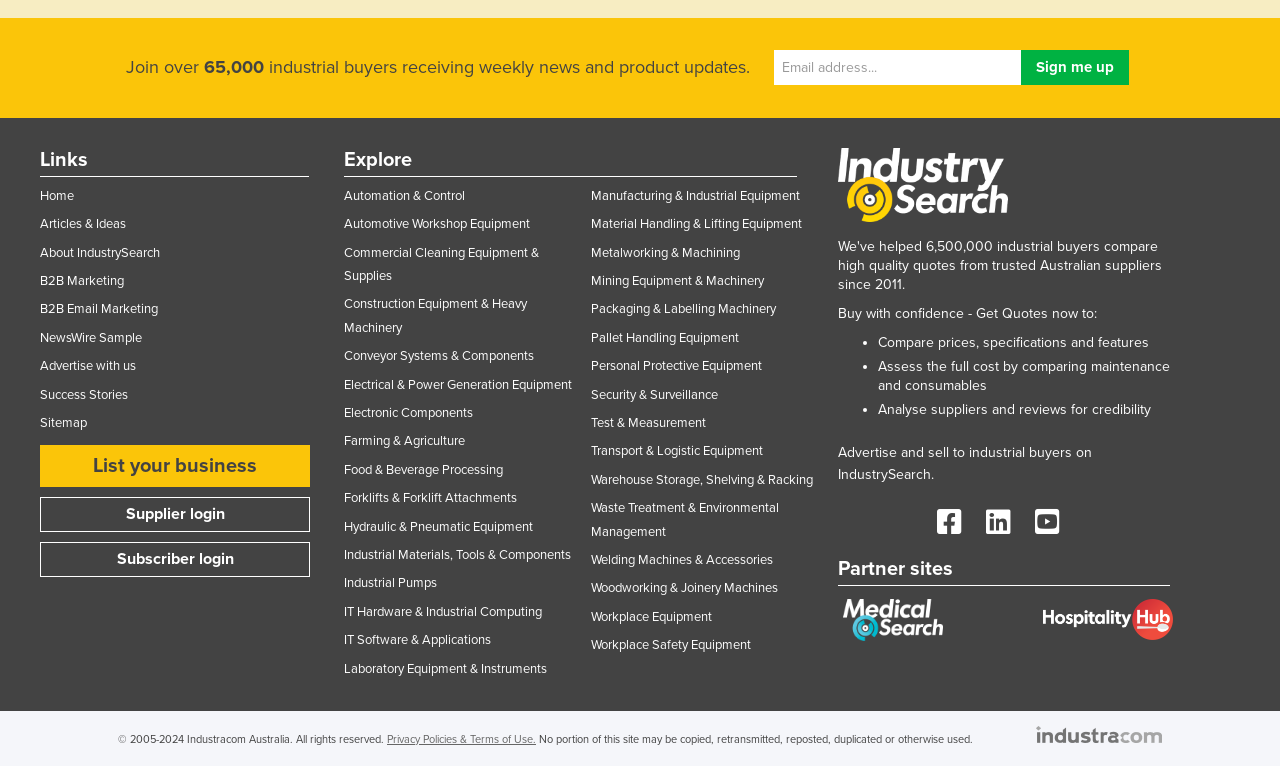Locate the bounding box coordinates of the element you need to click to accomplish the task described by this instruction: "Explore Automation & Control".

[0.269, 0.245, 0.363, 0.266]